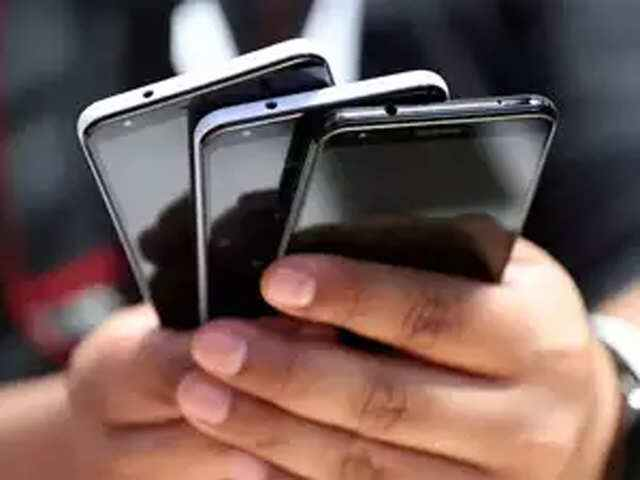Offer an in-depth caption for the image.

The image depicts a person holding three smartphones in one hand. The devices have sleek, modern designs, with two featuring black cases and one showcasing a white case. The individual’s fingers are positioned around the phones, emphasizing a casual yet focused grip, which suggests the act of comparing or reviewing them. The background is somewhat blurred, drawing attention to the smartphones while hinting at an outdoor or informal setting. This image could be reflective of the latest trends in technology or smartphones, perhaps indicating a consumer's choice or decision-making moment.